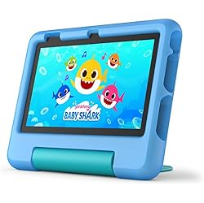Describe every detail you can see in the image.

The image showcases the Amazon Fire 7 Kids tablet, a top-selling 7-inch device designed specifically for children ages 3-7. The tablet features a vibrant blue casing, ensuring durability and protection for little hands. Its screen displays colorful characters from the popular "Baby Shark" franchise, appealing to young audiences. The tablet is designed with parental controls and offers ad-free content, making it a safe choice for kids. This particular model boasts a 10-hour battery life and includes 16 GB of storage, allowing ample space for apps and media. It is available for $54.99, with an impressive rating of 4.5 out of 5 stars from users.